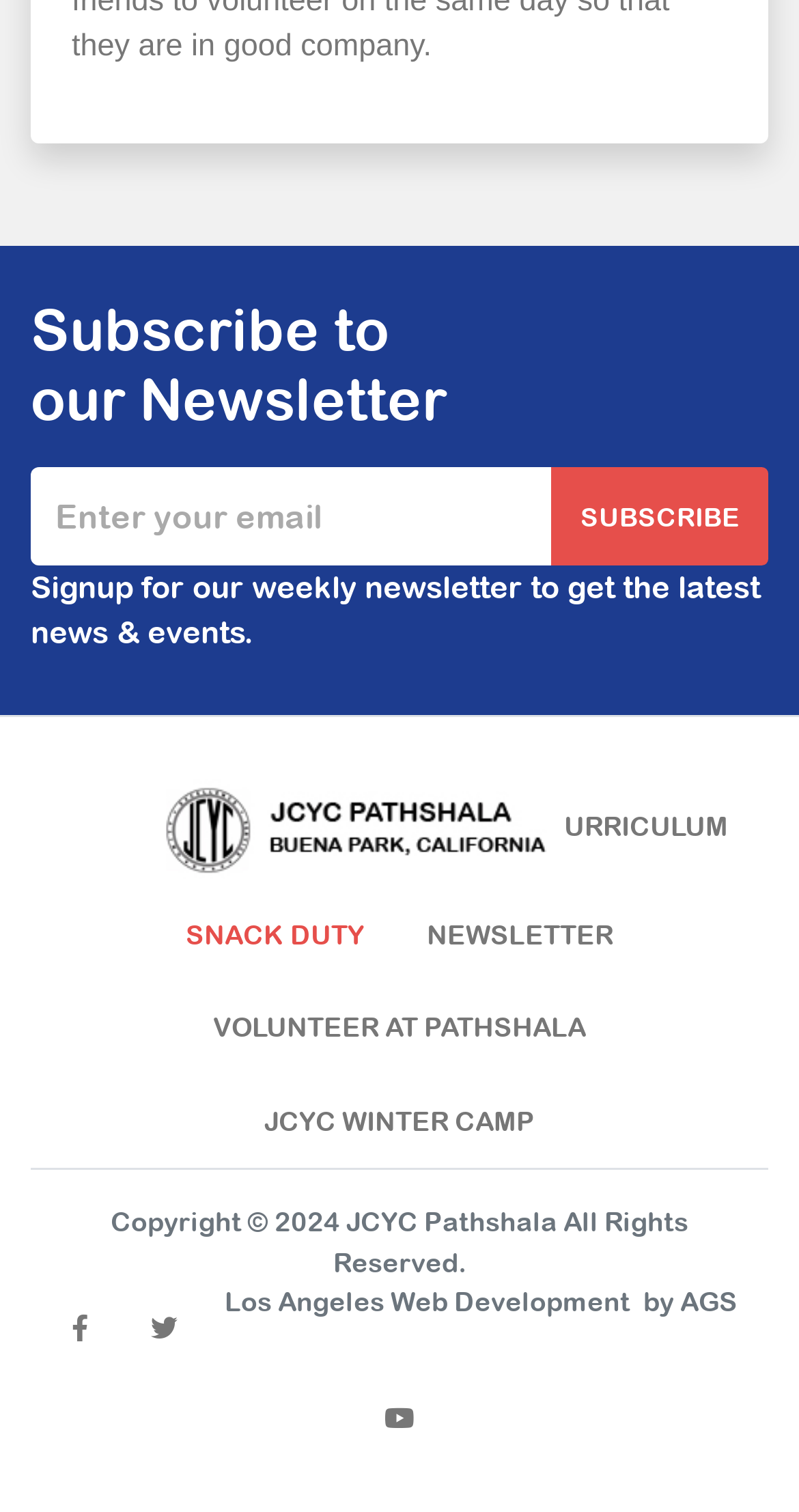How many social media links are there?
Refer to the image and give a detailed response to the question.

There are three social media links, represented by icons, located in the footer section of the webpage.